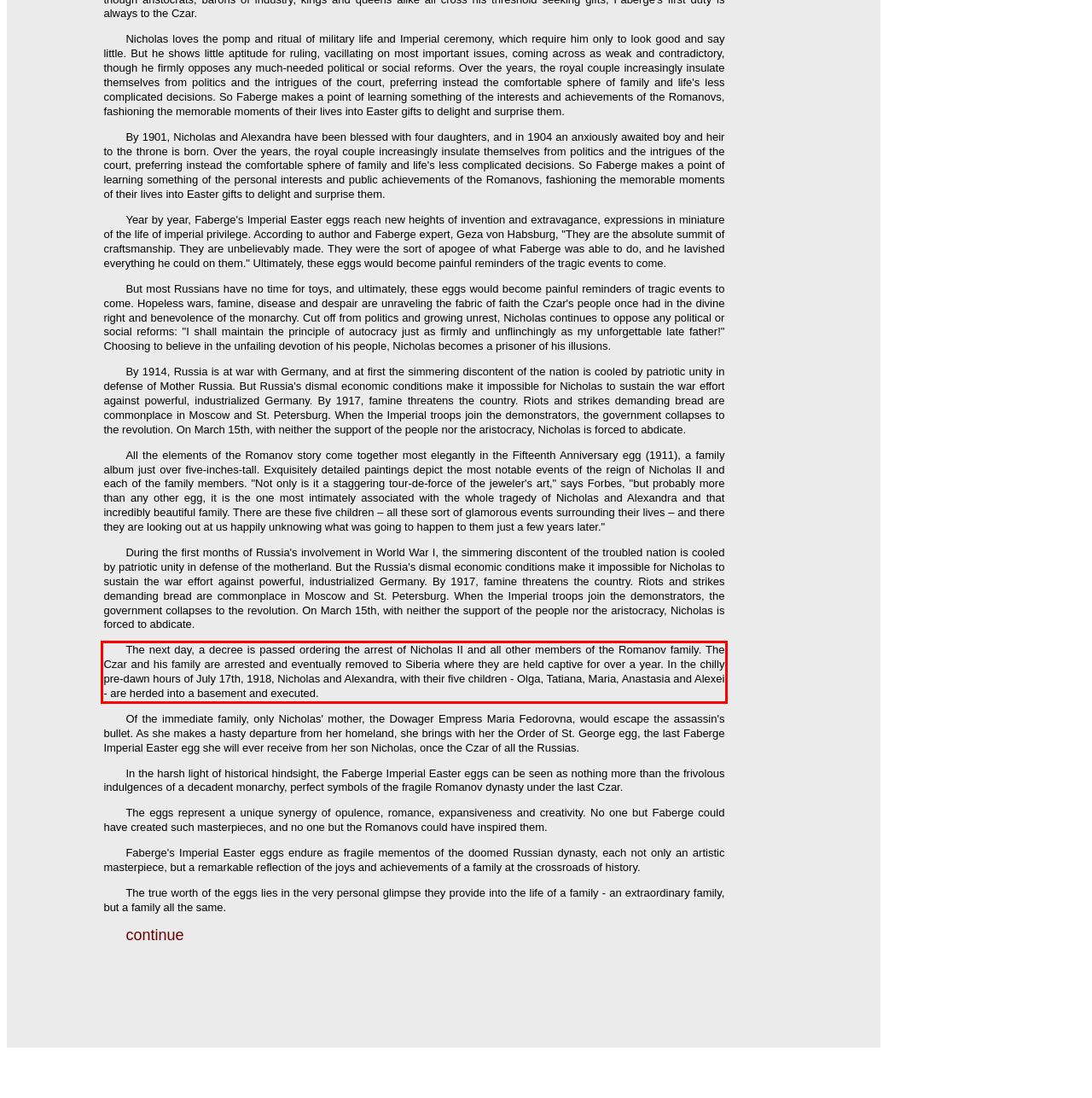Given a screenshot of a webpage with a red bounding box, please identify and retrieve the text inside the red rectangle.

The next day, a decree is passed ordering the arrest of Nicholas II and all other members of the Romanov family. The Czar and his family are arrested and eventually removed to Siberia where they are held captive for over a year. In the chilly pre-dawn hours of July 17th, 1918, Nicholas and Alexandra, with their five children - Olga, Tatiana, Maria, Anastasia and Alexei - are herded into a basement and executed.